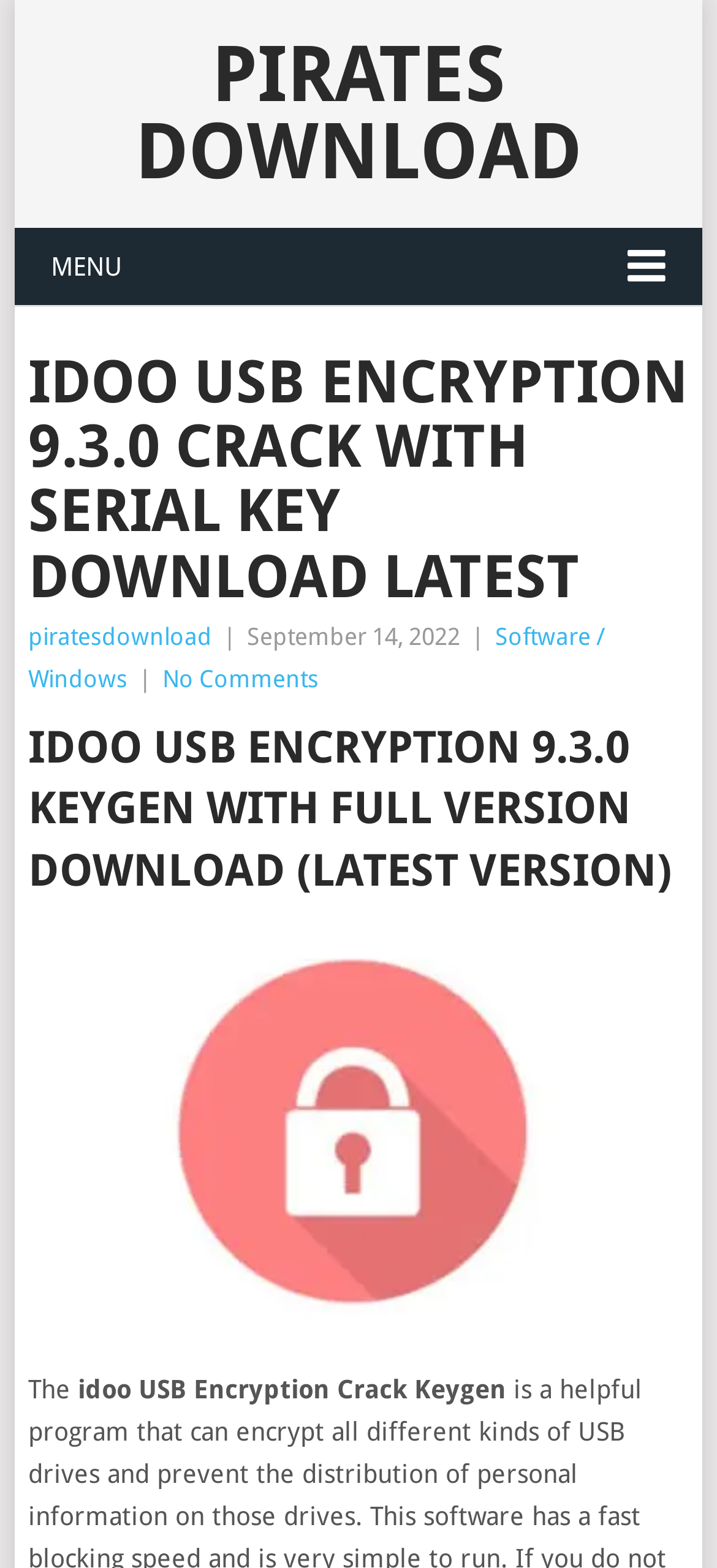Illustrate the webpage thoroughly, mentioning all important details.

The webpage appears to be a download page for a software called "idoo USB Encryption 9.3.0 Crack With Serial Key". At the top, there is a prominent heading "PIRATES DOWNLOAD" with a link below it. Next to it, there is a menu link with an icon. 

Below the top section, there is a header area that spans almost the entire width of the page. Within this header, there is a large heading that repeats the software name, followed by a series of links and text elements. The links include "piratesdownload", "Software / Windows", and "No Comments". The text elements include a vertical bar, a date "September 14, 2022", and a few words of text.

Further down, there is another heading that describes the software as "IDOO USB ENCRYPTION 9.3.0 KEYGEN WITH FULL VERSION DOWNLOAD (LATEST VERSION)". Below this heading, there are two lines of text, with the first line starting with "The" and the second line describing the software as "idoo USB Encryption Crack Keygen".